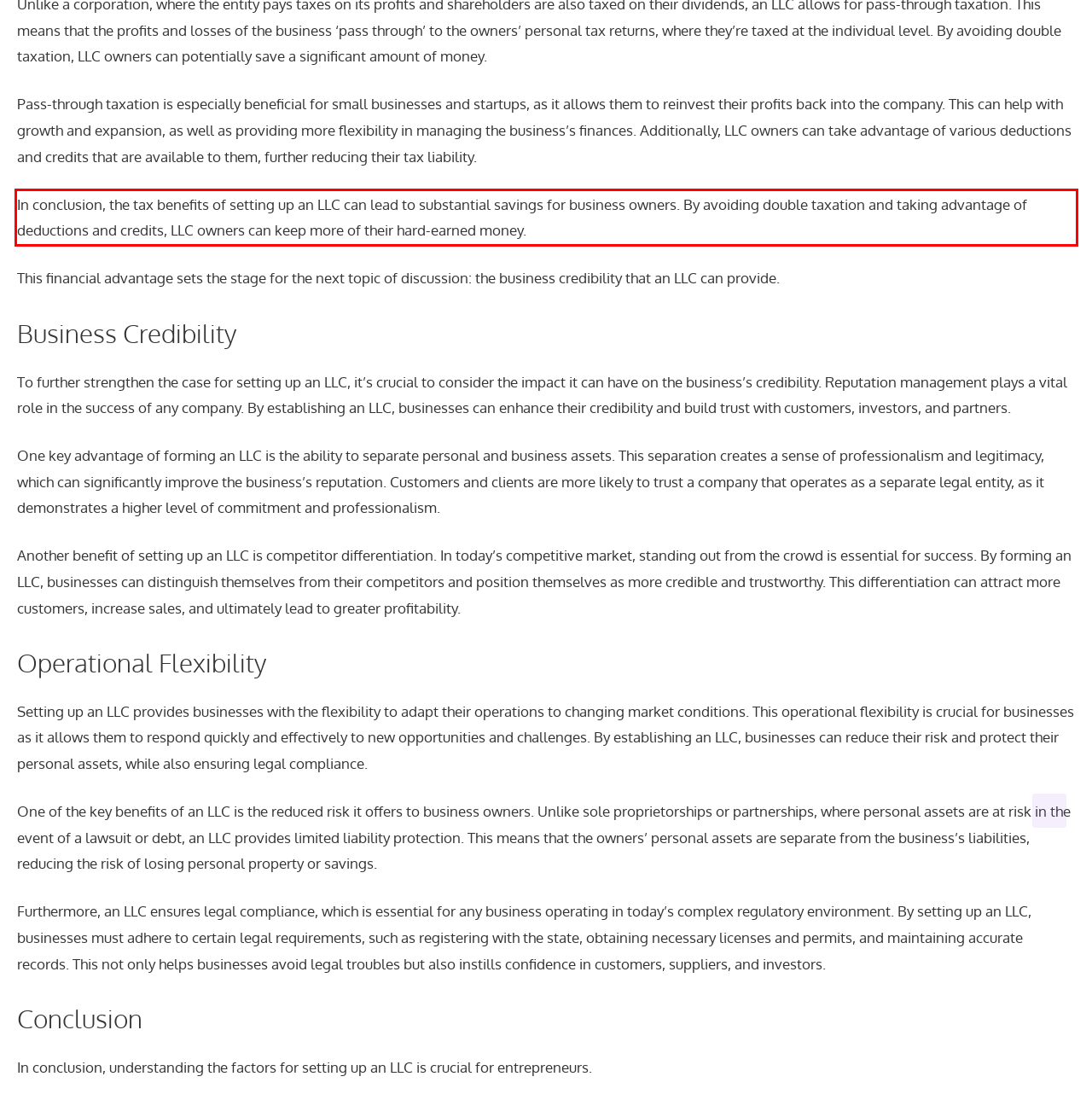Observe the screenshot of the webpage, locate the red bounding box, and extract the text content within it.

In conclusion, the tax benefits of setting up an LLC can lead to substantial savings for business owners. By avoiding double taxation and taking advantage of deductions and credits, LLC owners can keep more of their hard-earned money.